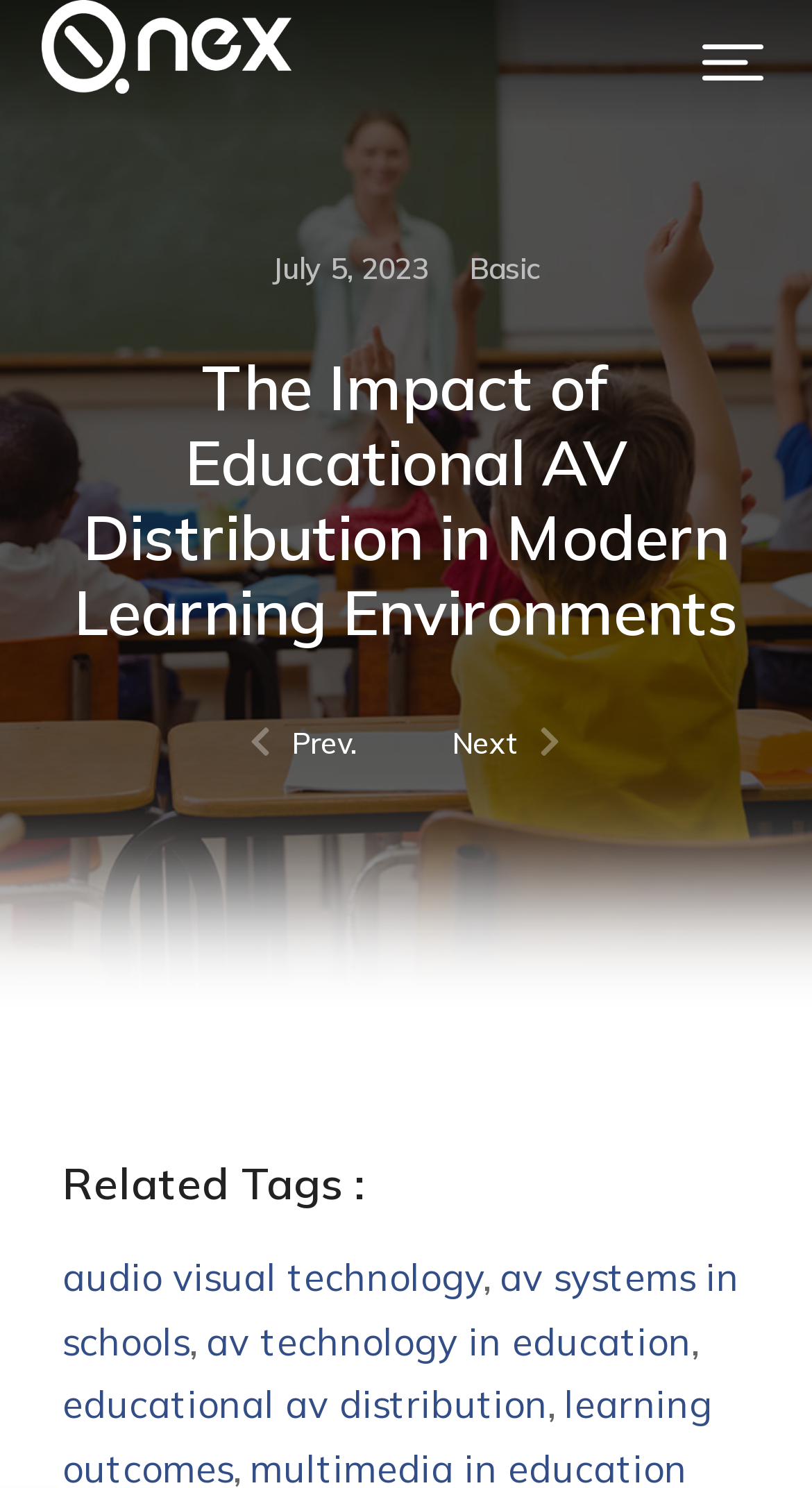What is the function of the 'Go to Top' link?
Refer to the image and give a detailed answer to the question.

The 'Go to Top' link is located at the bottom right corner of the webpage, and it is a link element with the text 'Go to Top'. Its function is to allow users to quickly navigate to the top of the webpage.